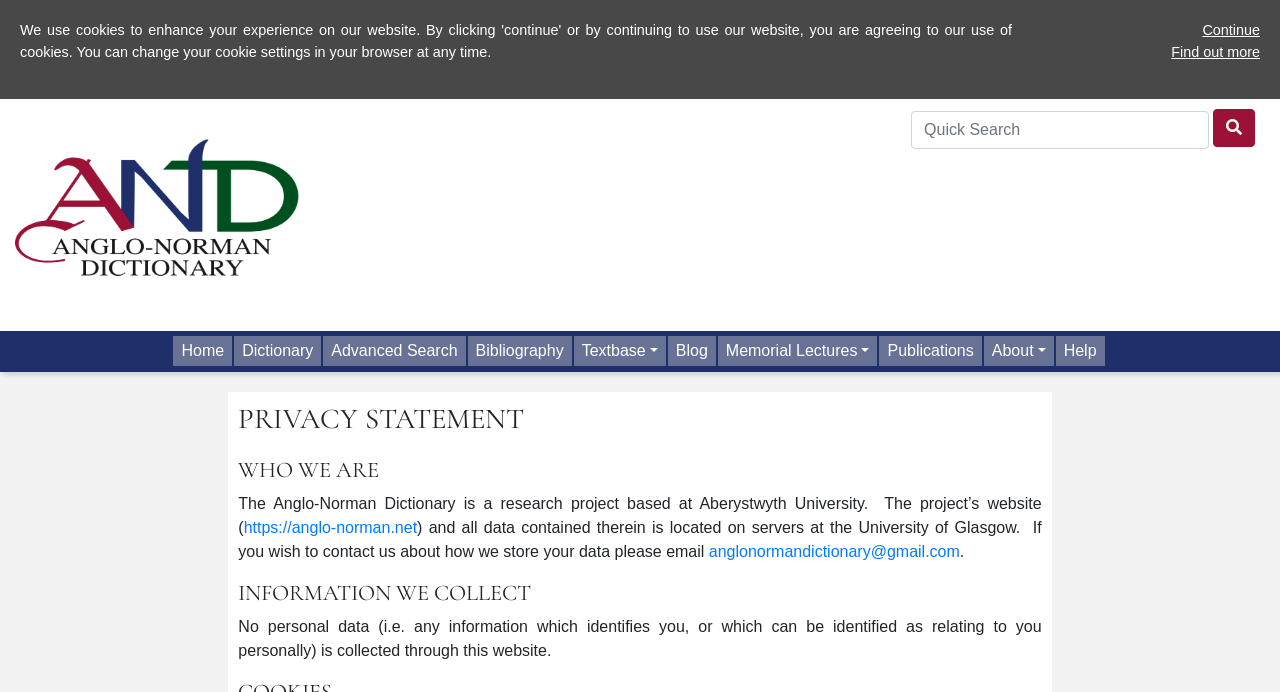Find the bounding box coordinates of the clickable area required to complete the following action: "Visit the Anglo-Norman Dictionary homepage".

[0.012, 0.297, 0.238, 0.321]